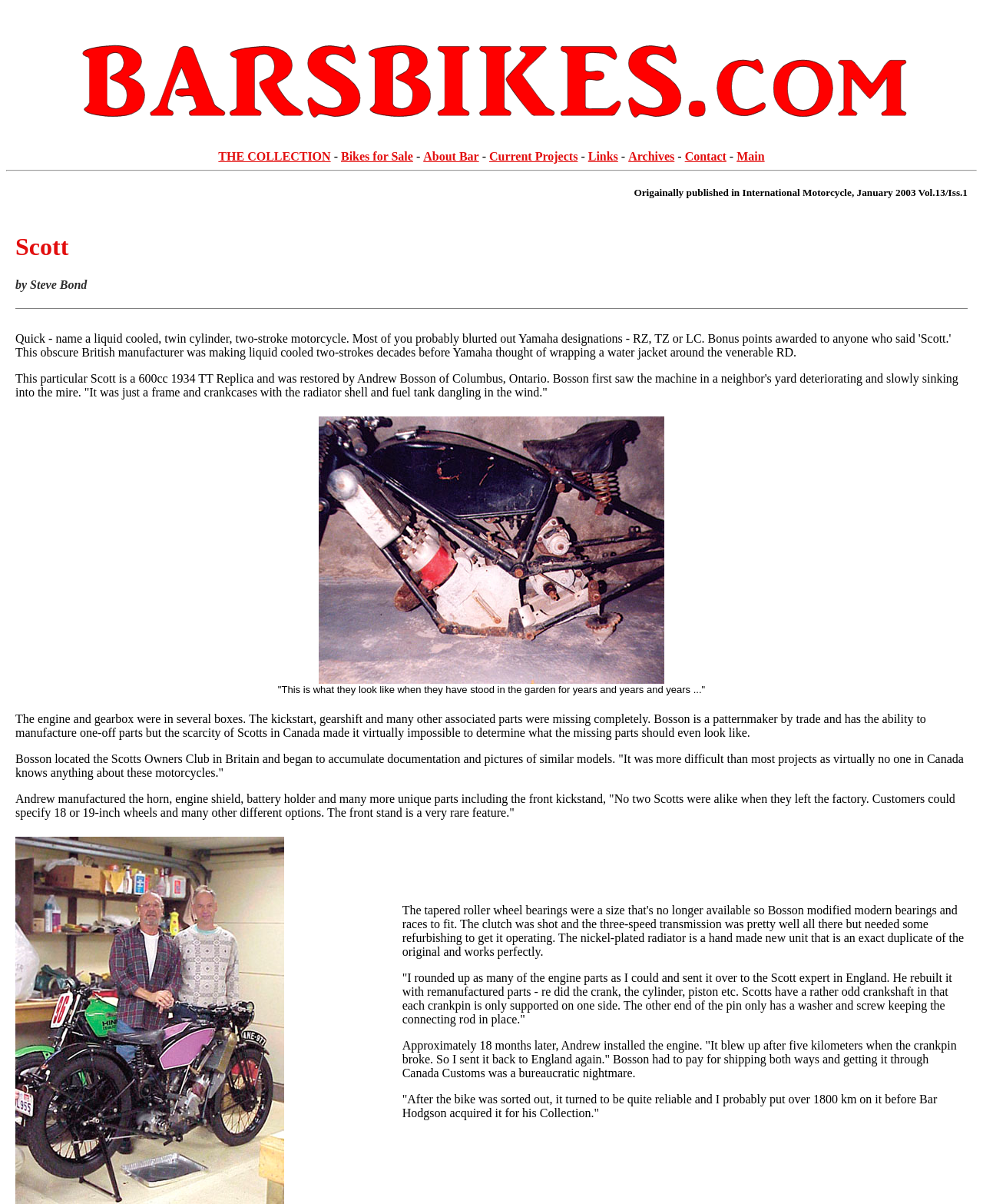Show me the bounding box coordinates of the clickable region to achieve the task as per the instruction: "Click on THE COLLECTION link".

[0.222, 0.124, 0.336, 0.135]